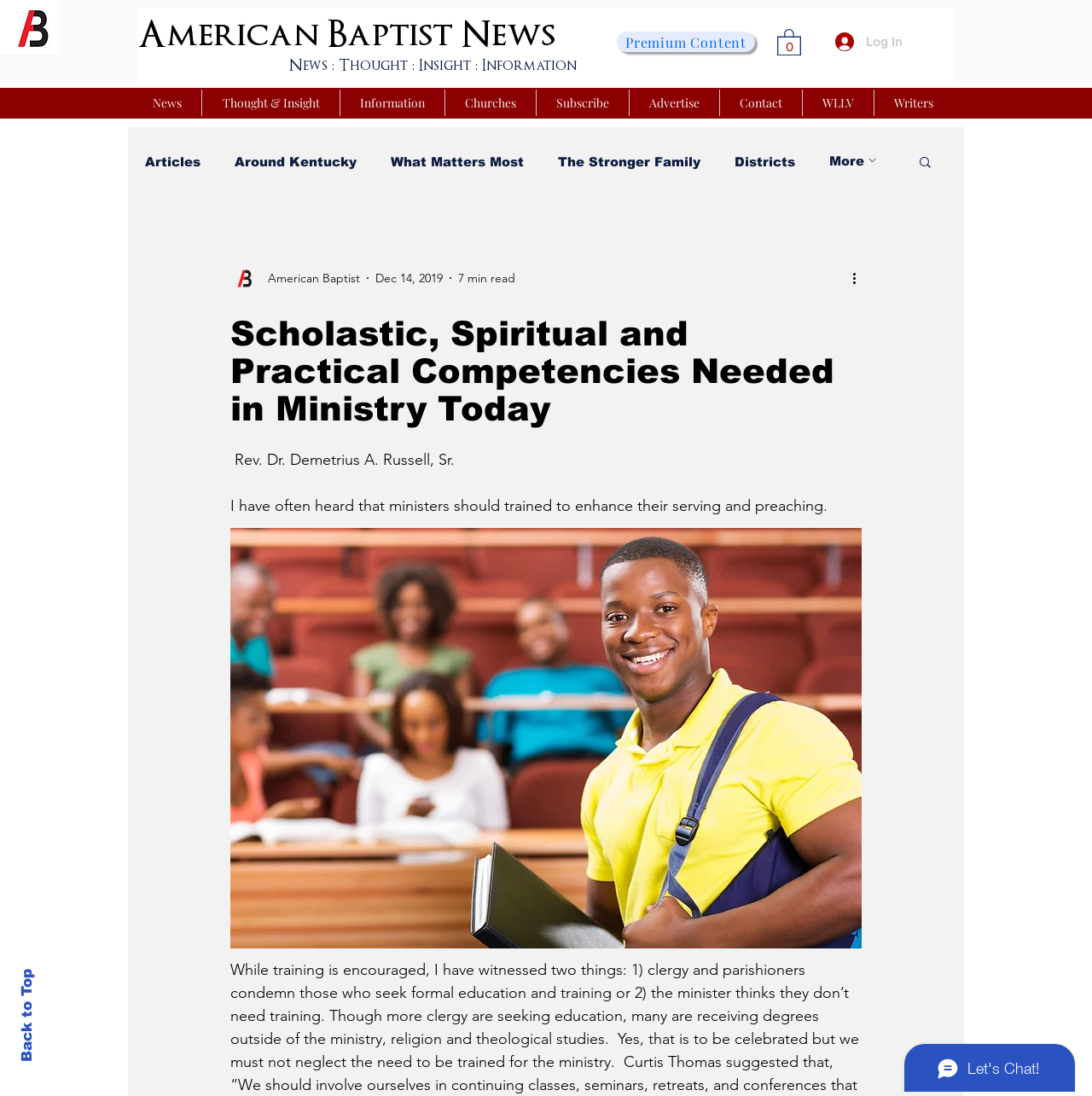Write a detailed summary of the webpage, including text, images, and layout.

The webpage appears to be a news article or blog post from the American Baptist organization. At the top left corner, there is an American Baptist logo image. Next to it, there is a heading that reads "American Baptist News". Below the logo, there is a navigation menu with links to various sections such as "News", "Thought & Insight", "Information", "Churches", "Subscribe", "Advertise", "Contact", "WLLV", and "Writers".

To the right of the navigation menu, there is a button labeled "Cart with 0 items" and a "Log In" button. Below these buttons, there is another navigation menu with links to "Articles", "Around Kentucky", "What Matters Most", "The Stronger Family", "Districts", and "More".

The main content of the webpage is an article titled "Scholastic, Spiritual and Practical Competencies Needed in Ministry Today" written by Rev. Dr. Demetrius A. Russell, Sr. The article begins with a brief introduction, and the text spans across the majority of the webpage. There is a writer's picture and a brief description of the author above the article.

At the bottom of the webpage, there is a "Back to Top" link and an iframe containing a Wix Chat widget.